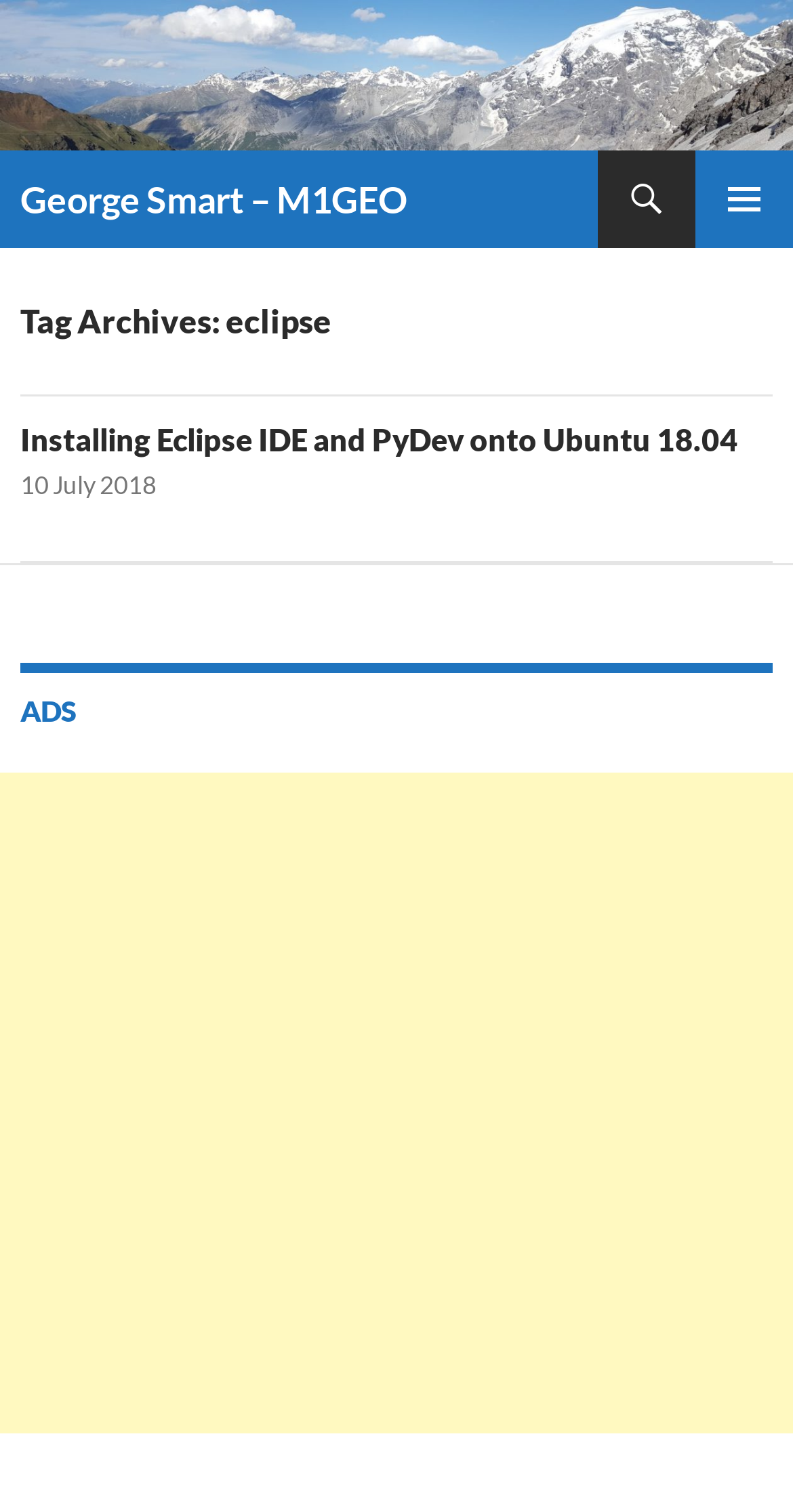Provide an in-depth description of the elements and layout of the webpage.

The webpage is about George Smart's blog, specifically a page related to the topic "eclipse". At the top, there is a logo image with the text "George Smart – M1GEO" next to it, which is also a link. Below the logo, there is a heading with the same text. 

On the top right, there are three links: "Search", "PRIMARY MENU", and "SKIP TO CONTENT". The "Search" link is accompanied by a search container. 

The main content of the page is divided into three sections. The first section is a header with a heading that reads "Tag Archives: eclipse". 

The second section is an article with a heading that reads "Installing Eclipse IDE and PyDev onto Ubuntu 18.04". This heading is also a link. Below the heading, there is a link with the date "10 July 2018". 

The third section is a heading that reads "ADS", followed by an advertisement iframe that takes up most of the bottom half of the page.